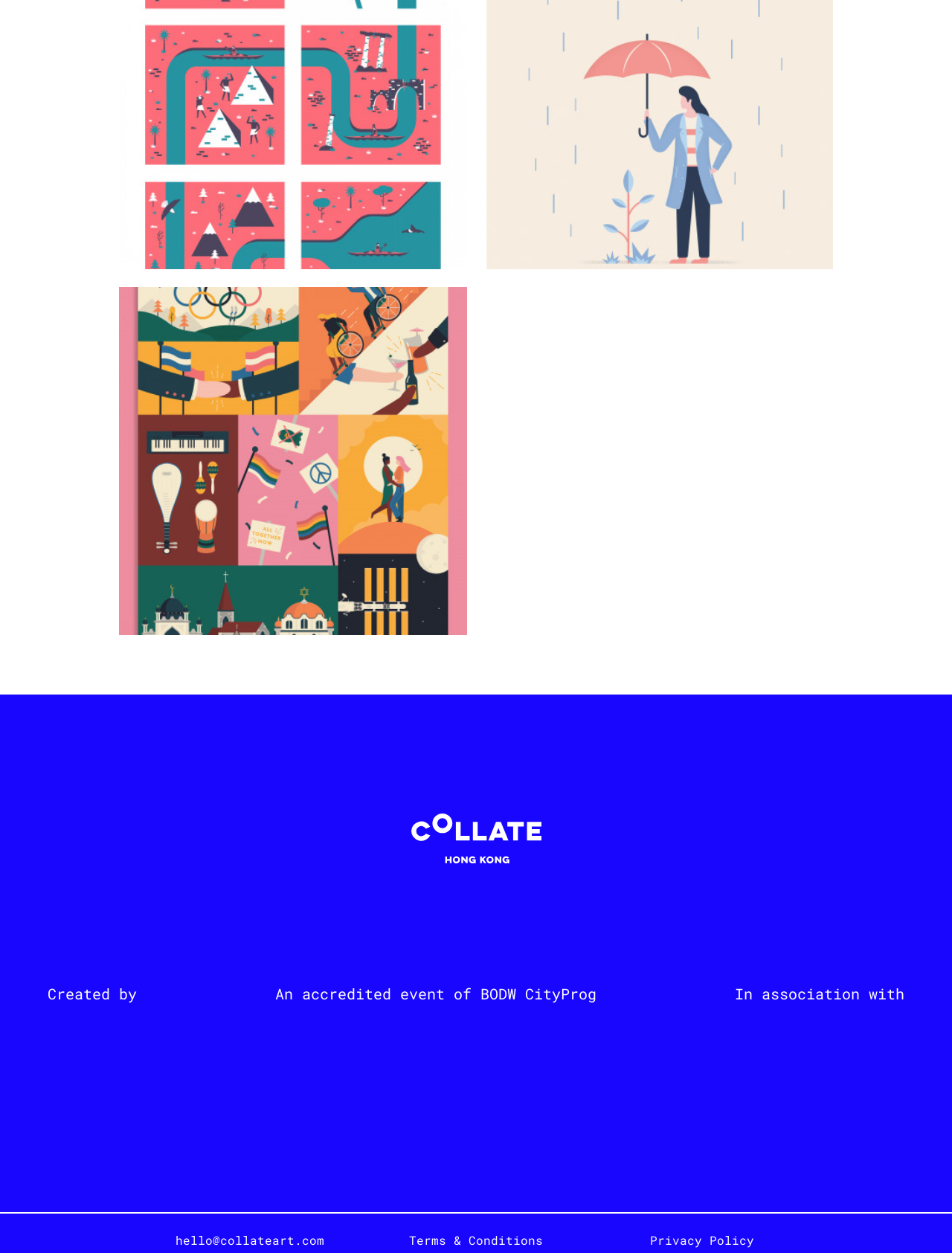What is the name of the event associated with BODW CityProg?
Please interpret the details in the image and answer the question thoroughly.

Although the webpage mentions that the event is an accredited event of BODW CityProg, it does not explicitly mention the name of the event.